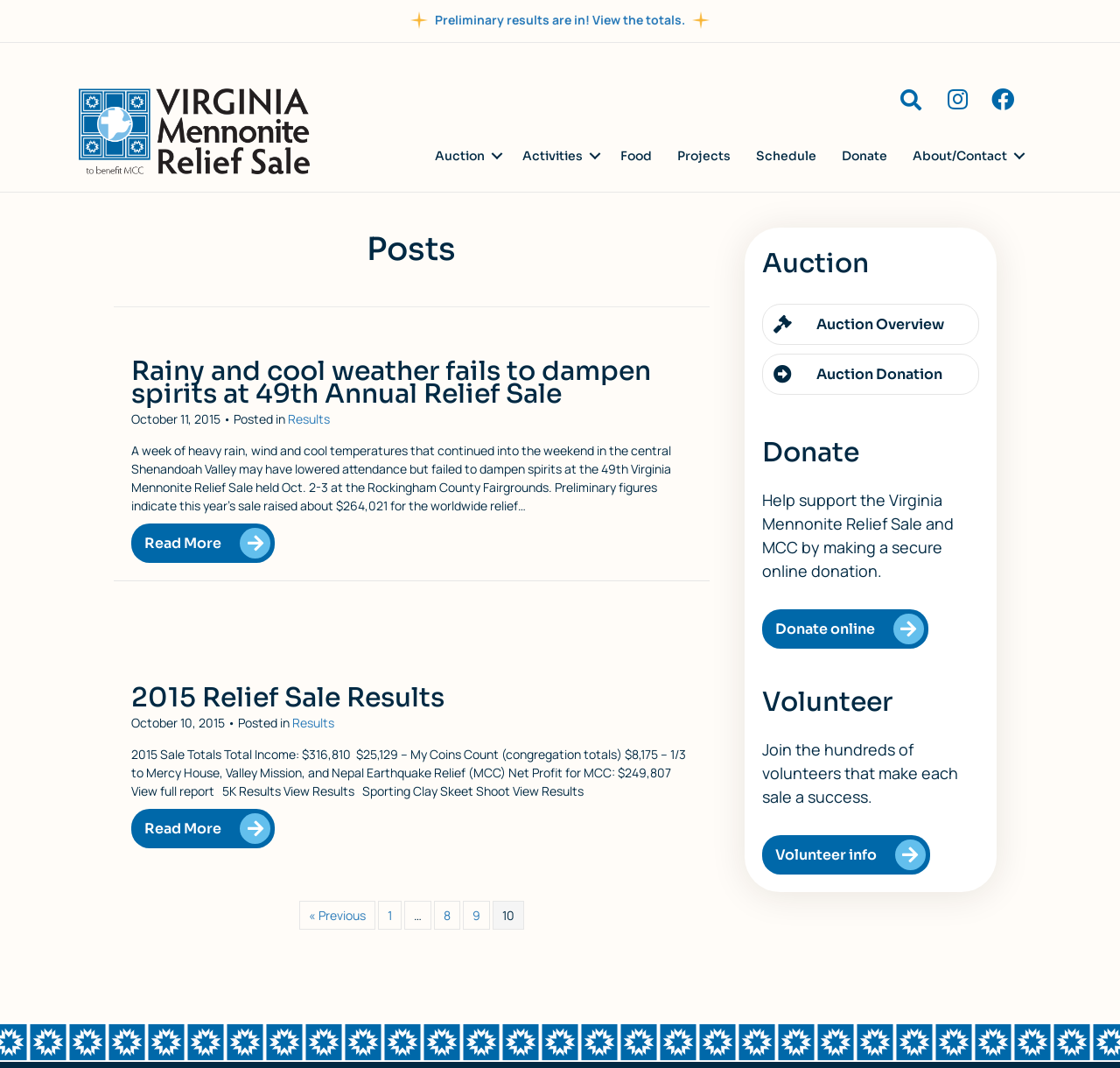Please identify the bounding box coordinates of the element's region that should be clicked to execute the following instruction: "Go back to top". The bounding box coordinates must be four float numbers between 0 and 1, i.e., [left, top, right, bottom].

None